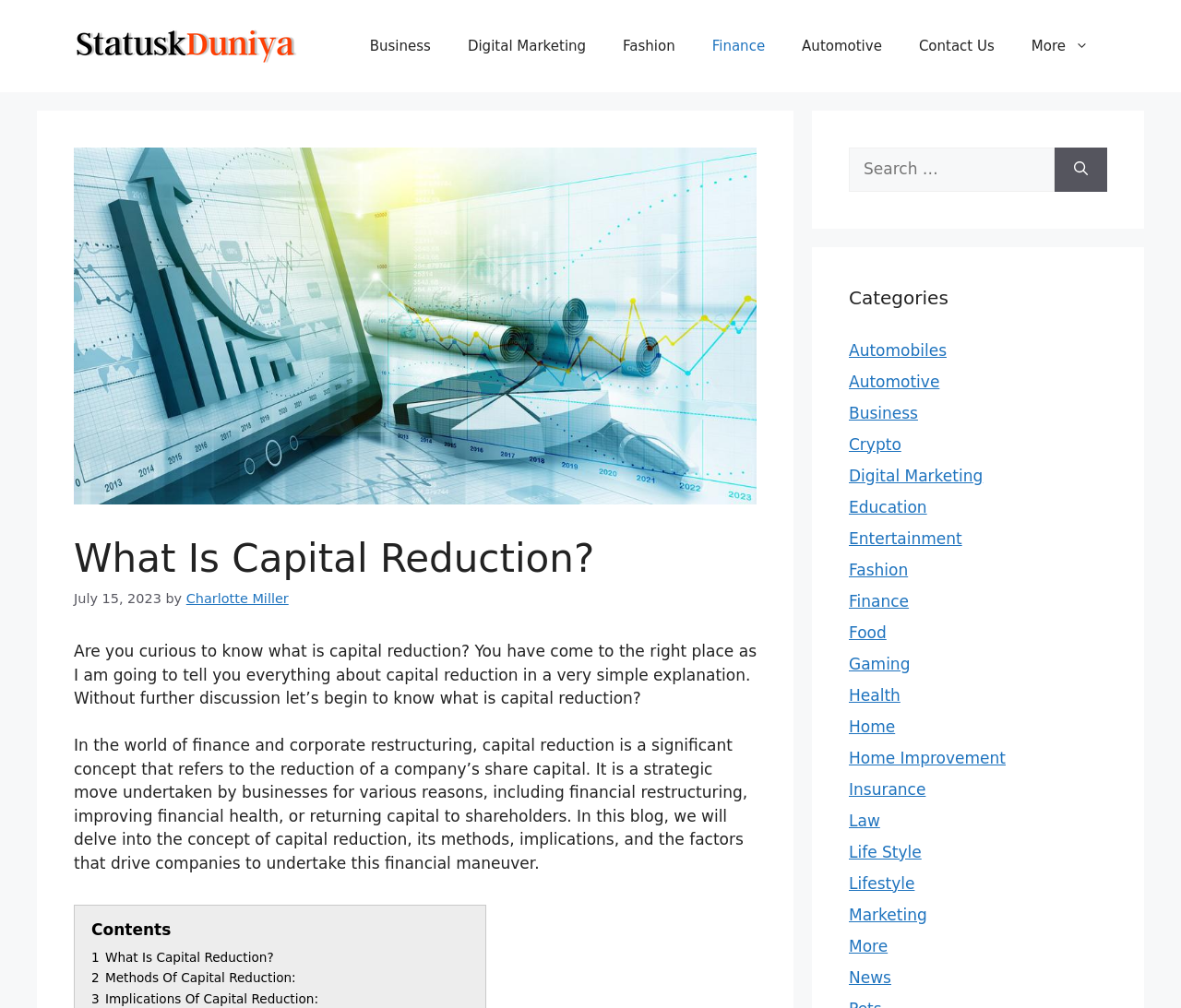Please find the bounding box coordinates of the section that needs to be clicked to achieve this instruction: "Go to the 'Contact Us' page".

[0.762, 0.018, 0.858, 0.073]